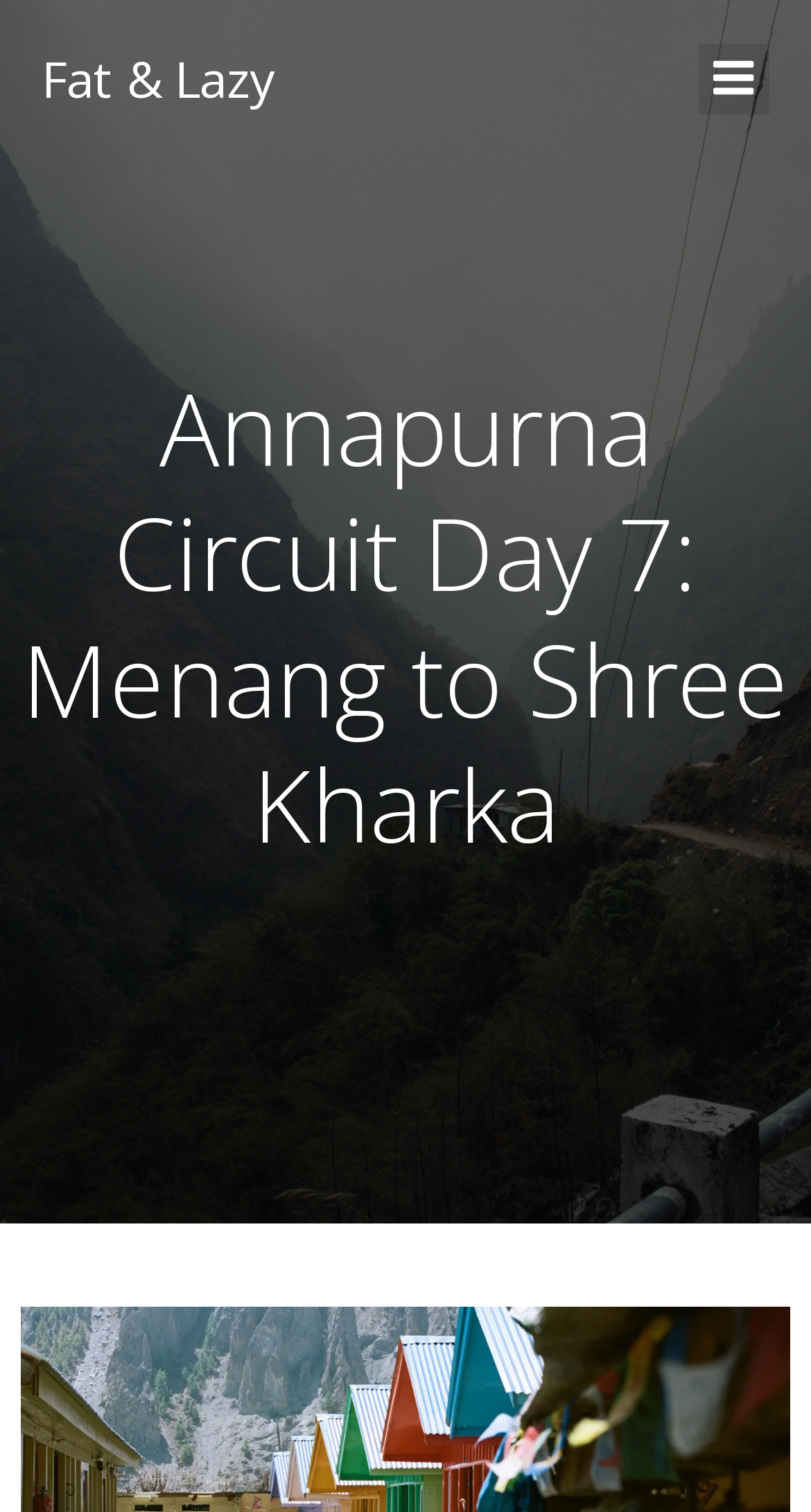Using the webpage screenshot, locate the HTML element that fits the following description and provide its bounding box: "Fat & Lazy".

[0.051, 0.028, 0.759, 0.077]